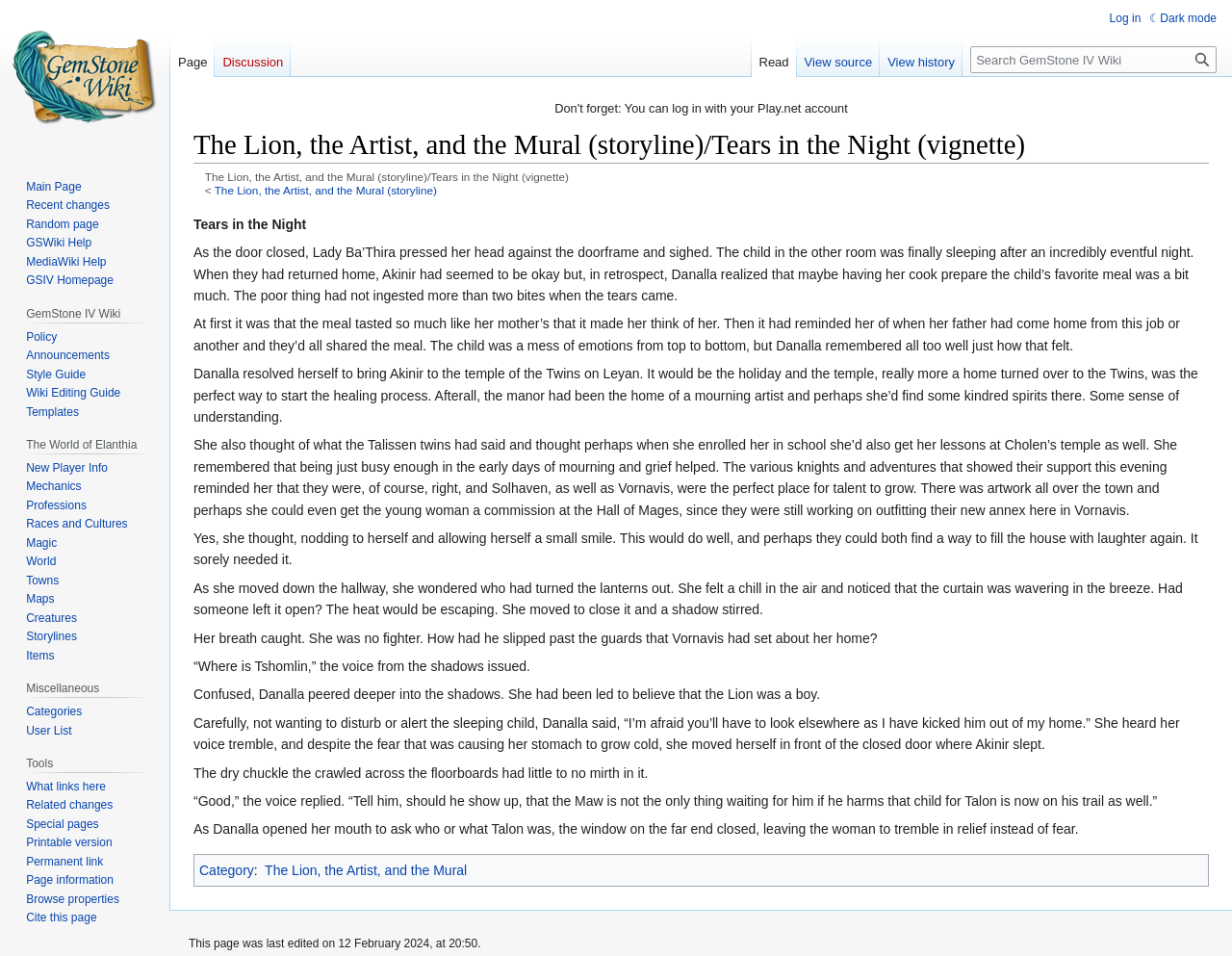Can you extract the headline from the webpage for me?

The Lion, the Artist, and the Mural (storyline)/Tears in the Night (vignette)